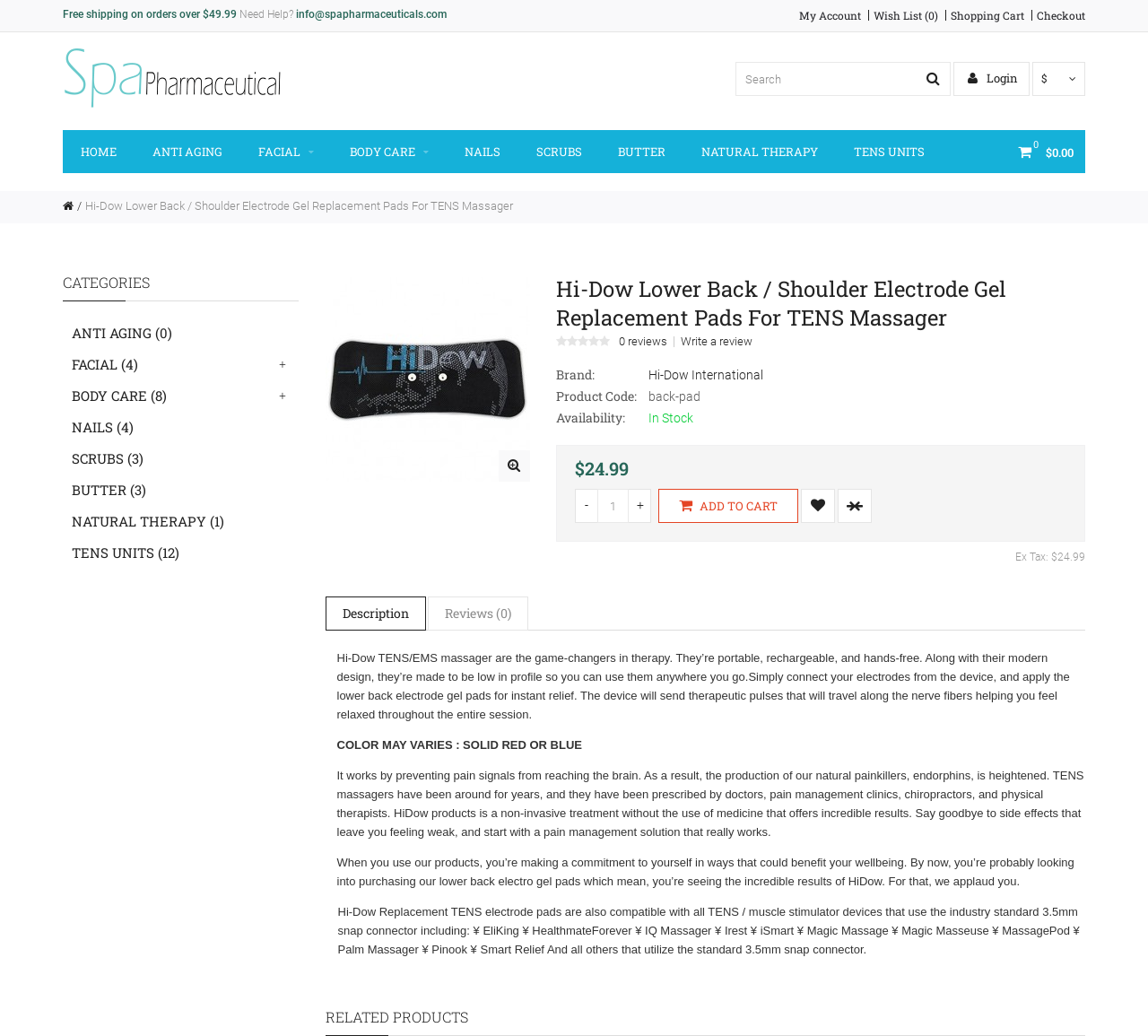Use a single word or phrase to respond to the question:
What is the purpose of the Hi-Dow TENS/EMS massager?

Pain relief